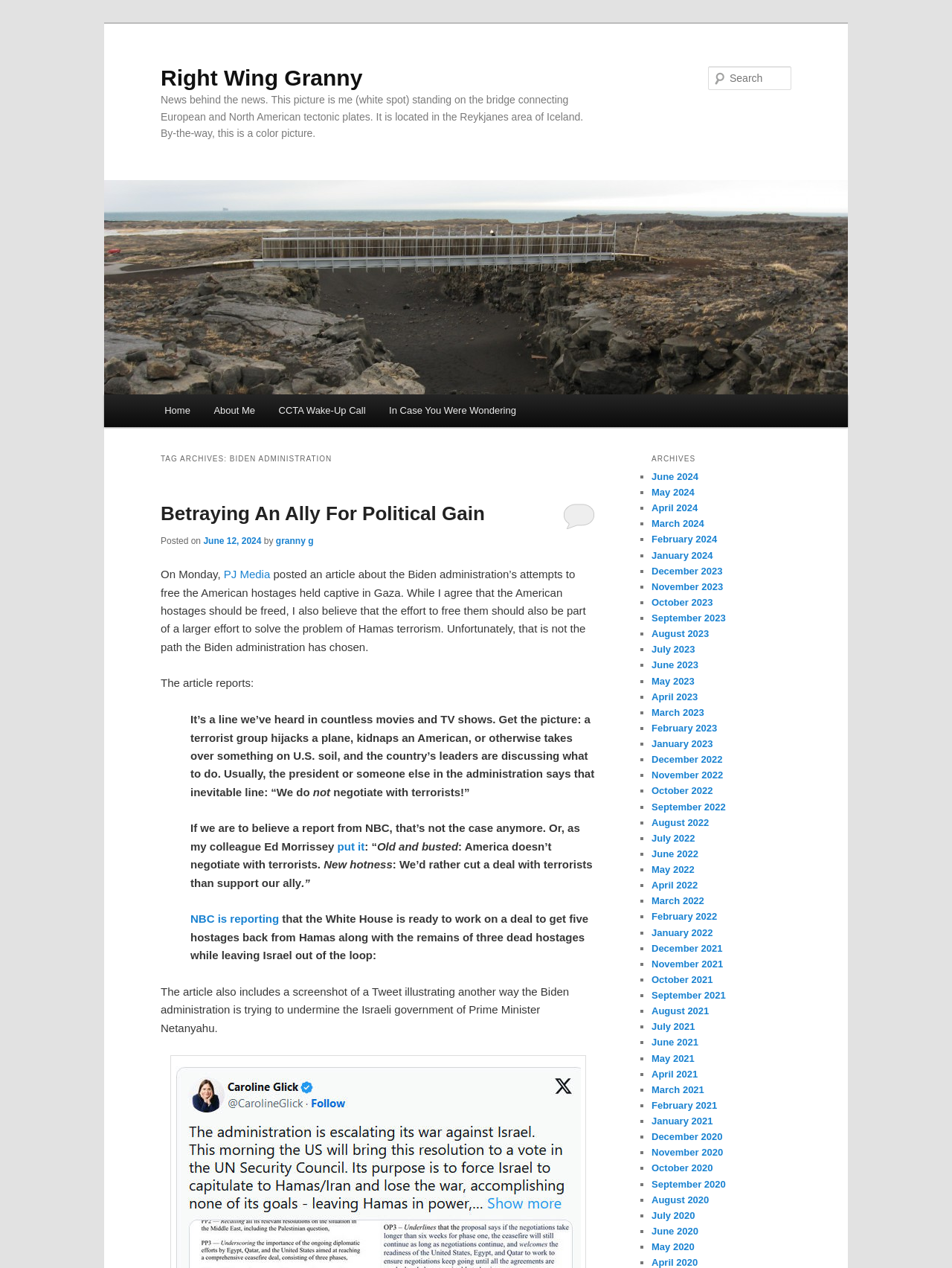Given the element description Reply, identify the bounding box coordinates for the UI element on the webpage screenshot. The format should be (top-left x, top-left y, bottom-right x, bottom-right y), with values between 0 and 1.

[0.591, 0.396, 0.625, 0.418]